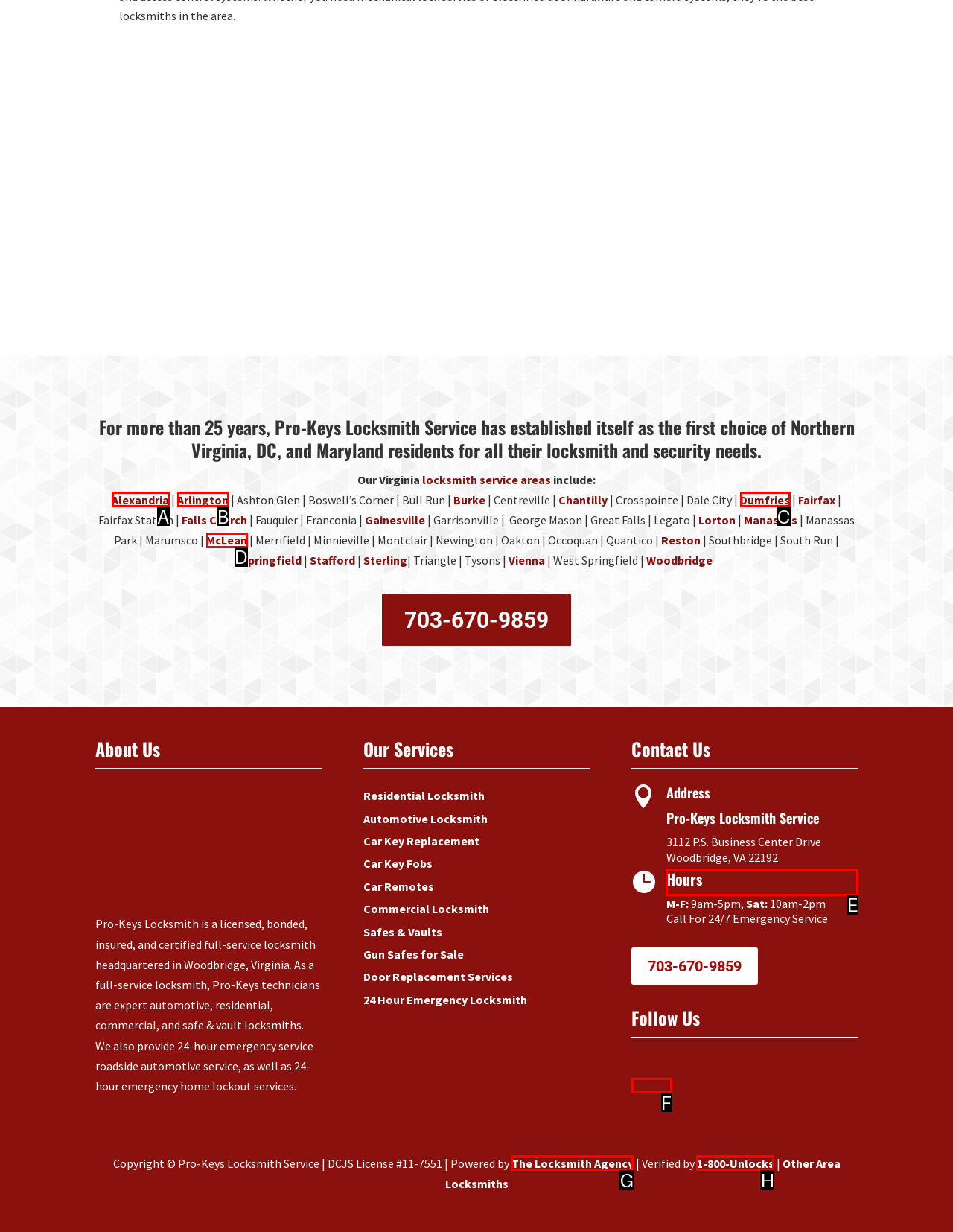Which option should you click on to fulfill this task: Check the business hours? Answer with the letter of the correct choice.

E